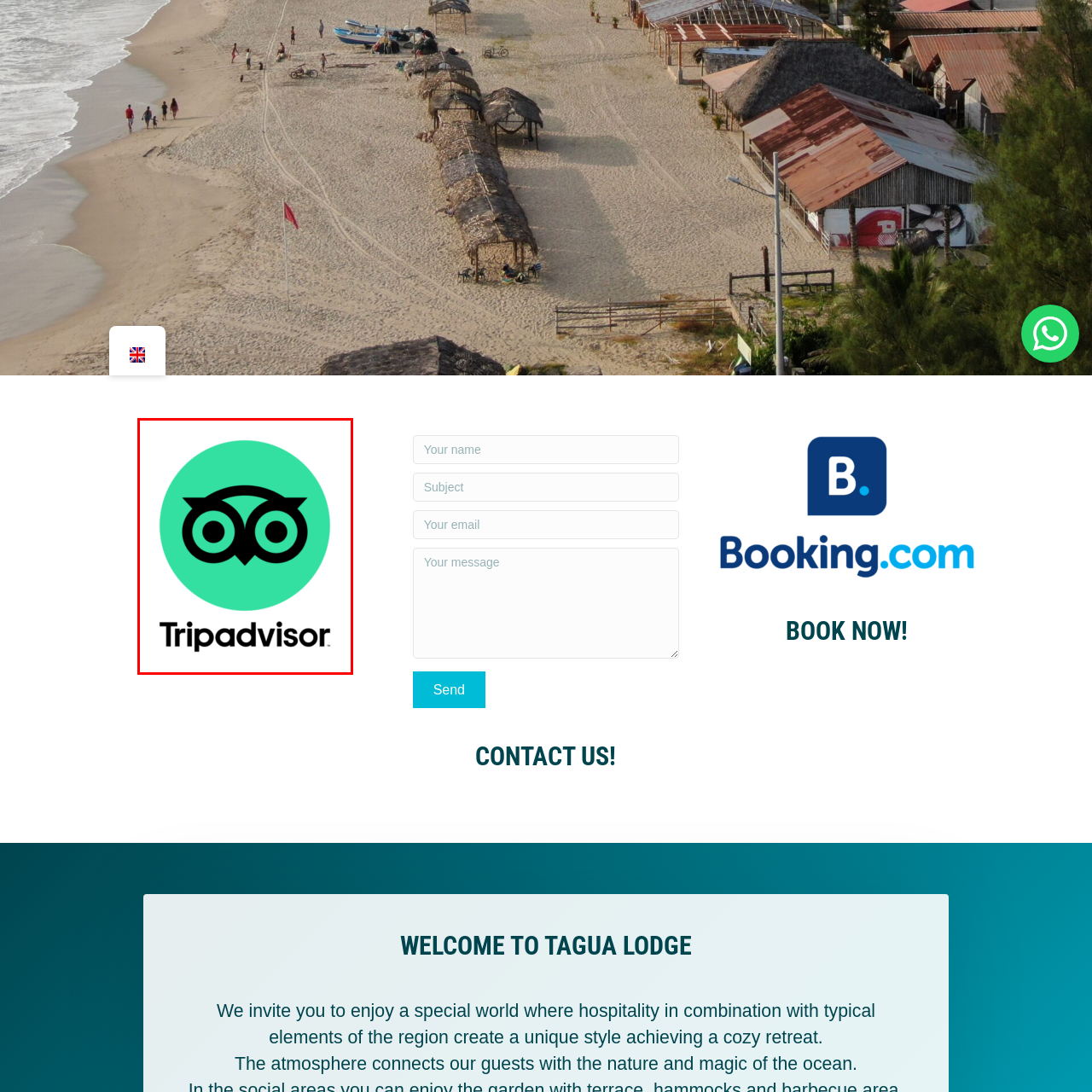Check the area bordered by the red box and provide a single word or phrase as the answer to the question: What is the shape of the TripAdvisor logo?

owl